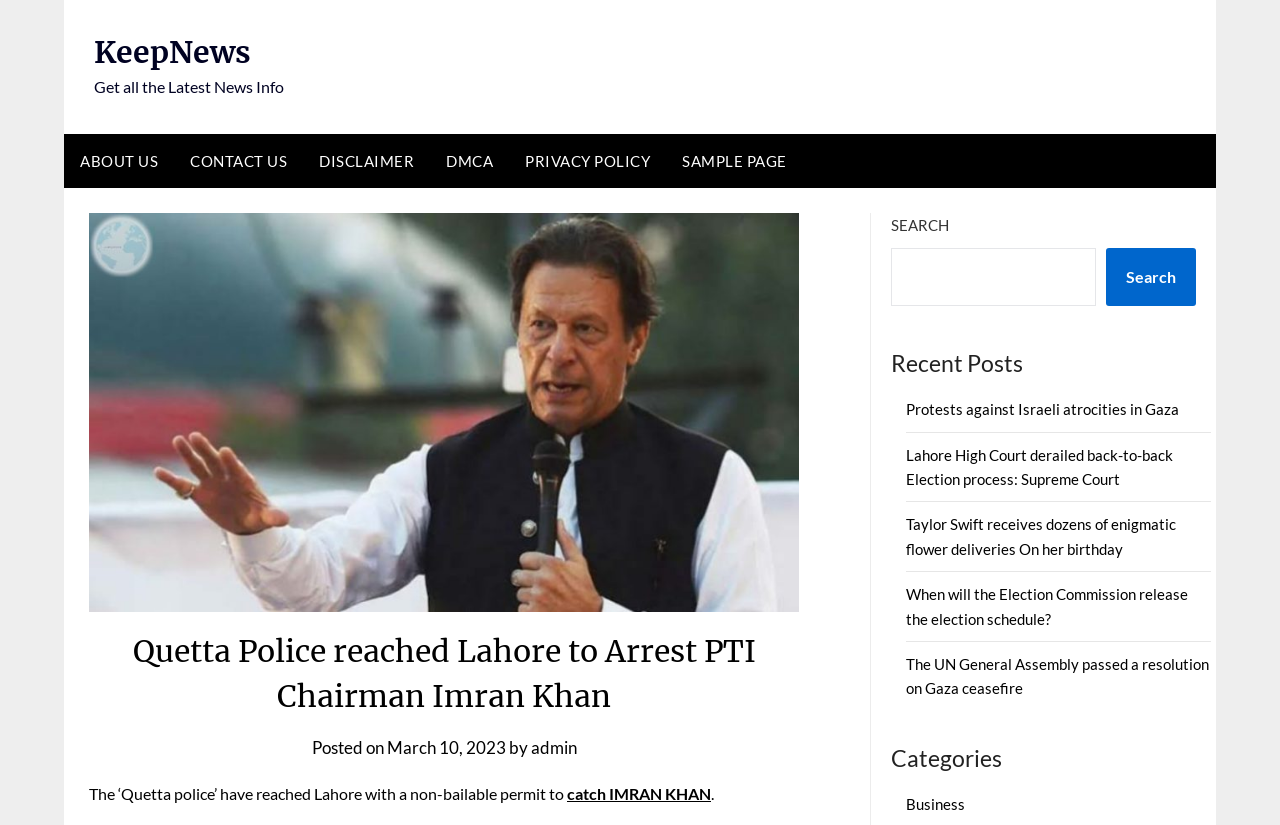Please find and report the primary heading text from the webpage.

Quetta Police reached Lahore to Arrest PTI Chairman Imran Khan